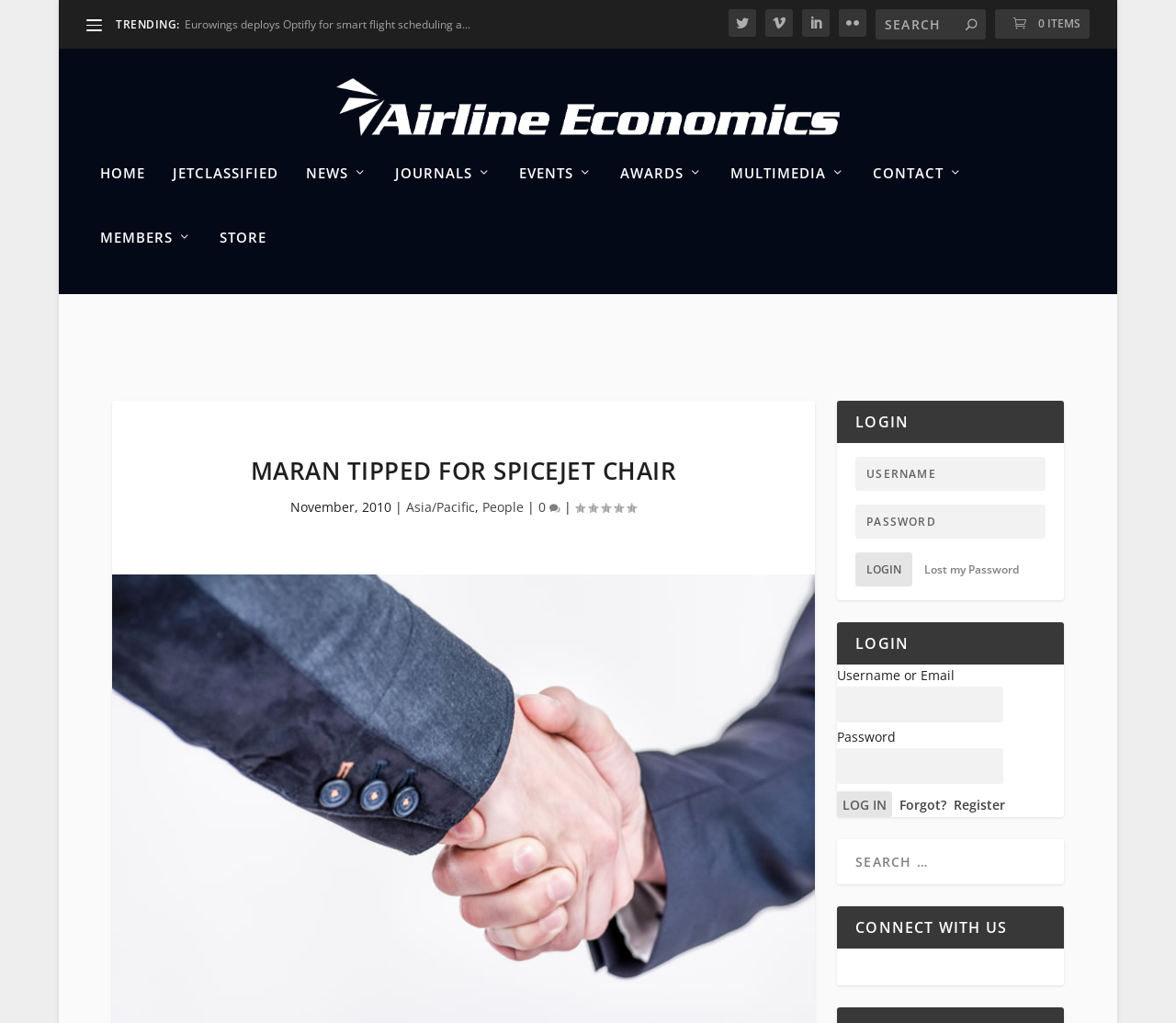Identify the bounding box coordinates for the element you need to click to achieve the following task: "View recent posts". The coordinates must be four float values ranging from 0 to 1, formatted as [left, top, right, bottom].

[0.712, 0.901, 0.905, 0.942]